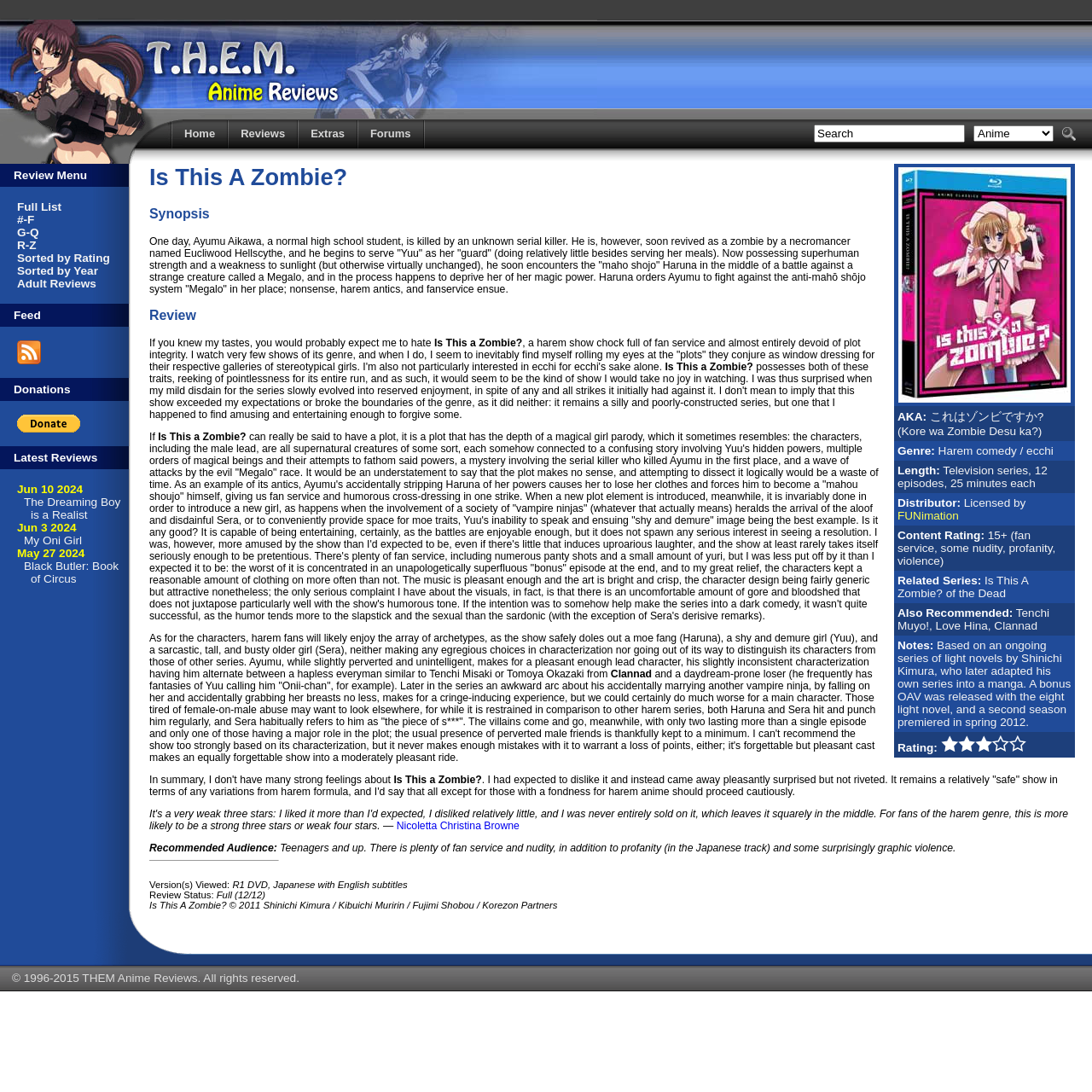Identify and extract the heading text of the webpage.

Is This A Zombie?